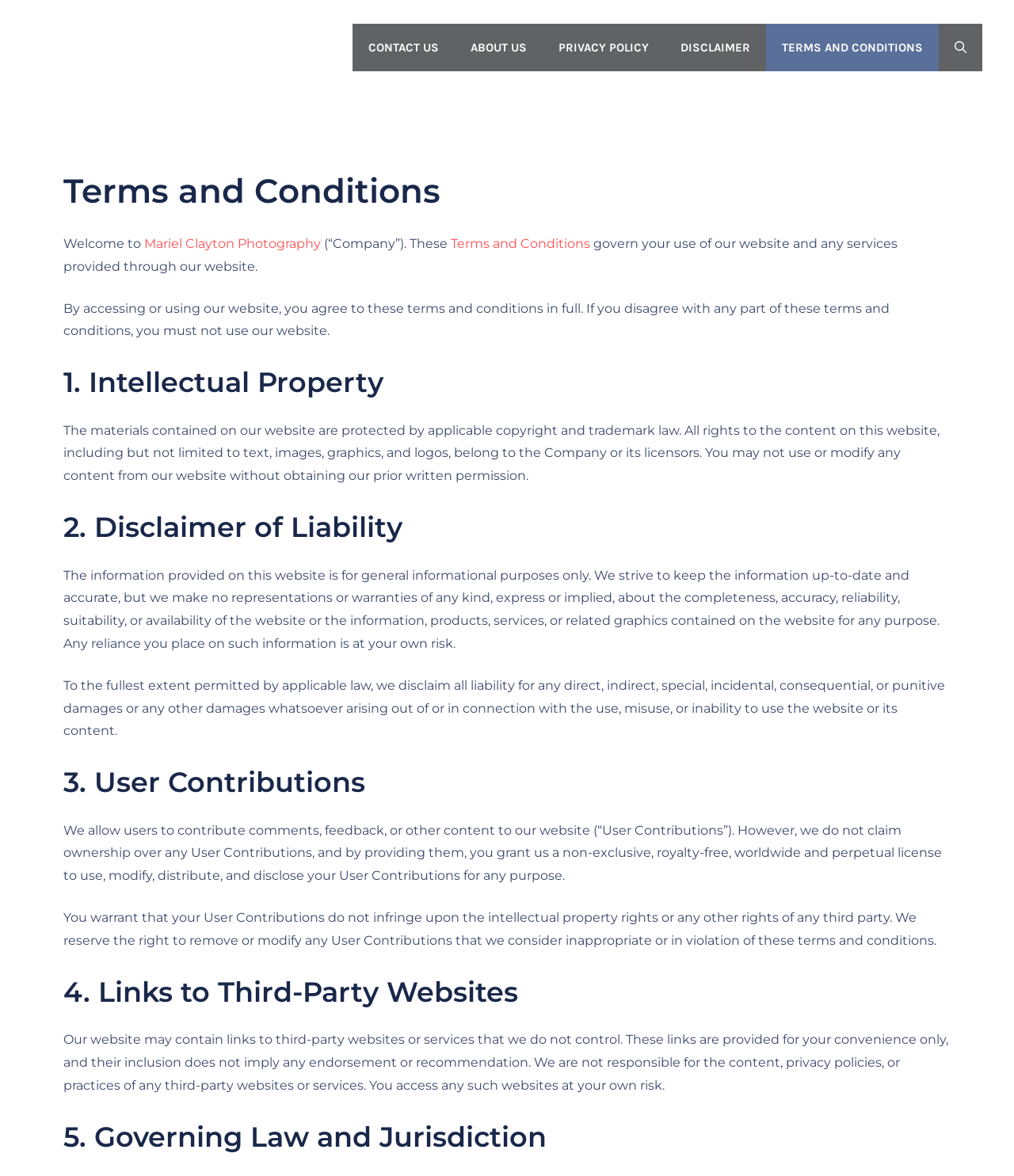Determine the bounding box coordinates for the region that must be clicked to execute the following instruction: "Open search".

[0.926, 0.02, 0.969, 0.061]